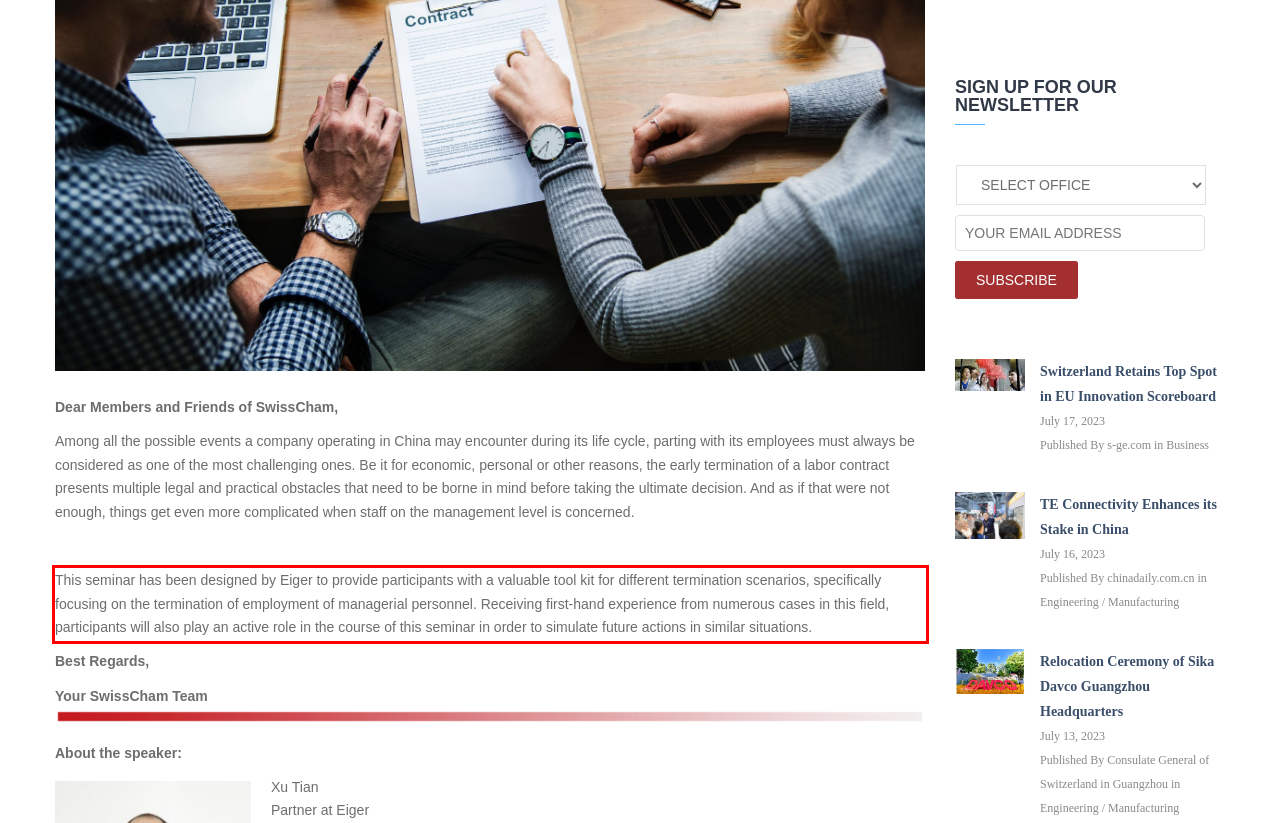You have a screenshot of a webpage with a UI element highlighted by a red bounding box. Use OCR to obtain the text within this highlighted area.

This seminar has been designed by Eiger to provide participants with a valuable tool kit for different termination scenarios, specifically focusing on the termination of employment of managerial personnel. Receiving first-hand experience from numerous cases in this field, participants will also play an active role in the course of this seminar in order to simulate future actions in similar situations.